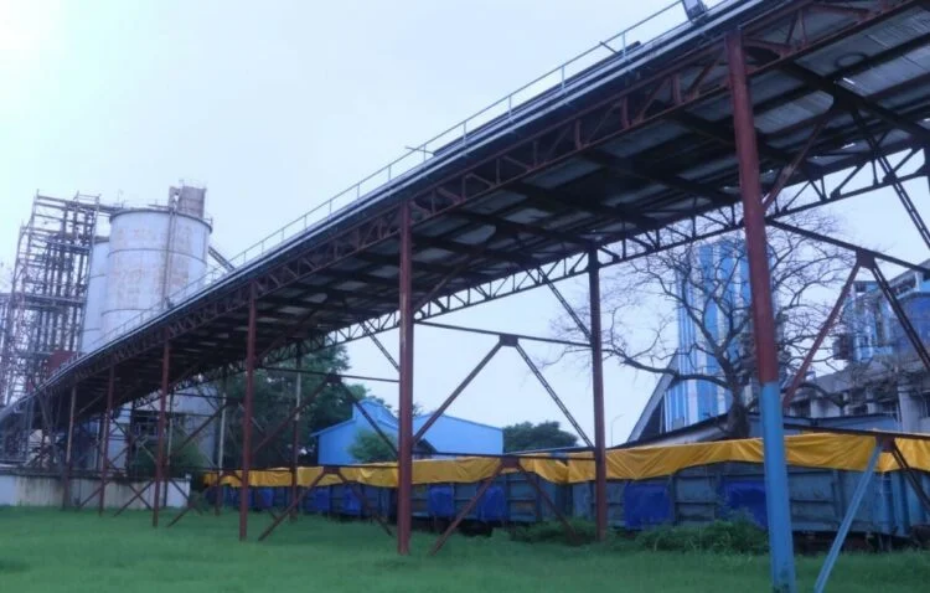Give a meticulous account of what the image depicts.

The image depicts a robust industrial setup showcasing a long overhead conveyor system that transports materials, likely for bulk transport operations. Below this elevated structure, a series of railway wagons are neatly lined up, covered with yellow tarpaulins, suggesting they are used for transporting materials like fly ash. In the background, a cylindrical storage silo can be seen alongside other industrial buildings, characteristic of a cement or power plant environment. Lush green grass provides a contrast to the industrial scene, enhancing the visual aspect of the infrastructure development at NTPC’s Rihand project in Uttar Pradesh. This infrastructure is part of NTPC’s initiative to efficiently transport fly ash to nearby cement plants, reflecting their commitment to sustainable practices and 100% utilization of waste materials from power generation.